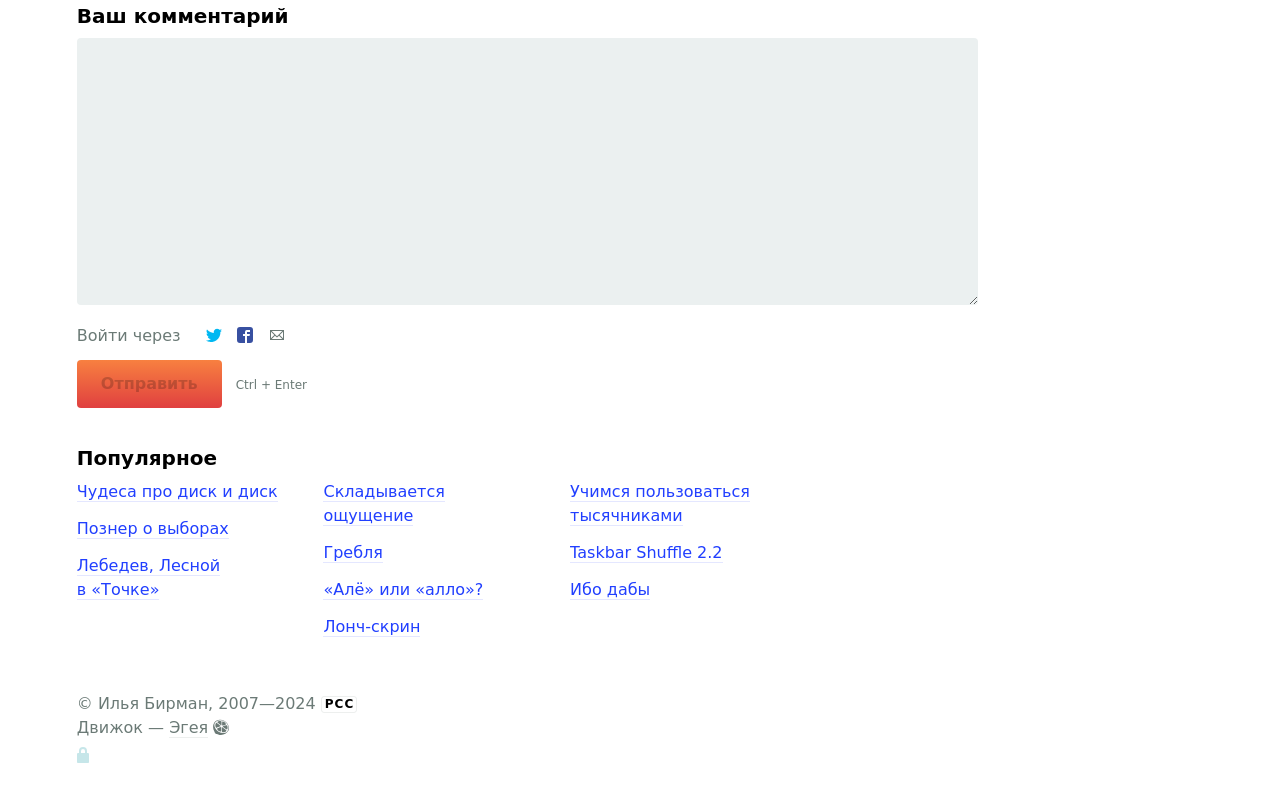Provide a single word or phrase to answer the given question: 
What is the button below the text box?

Отправить